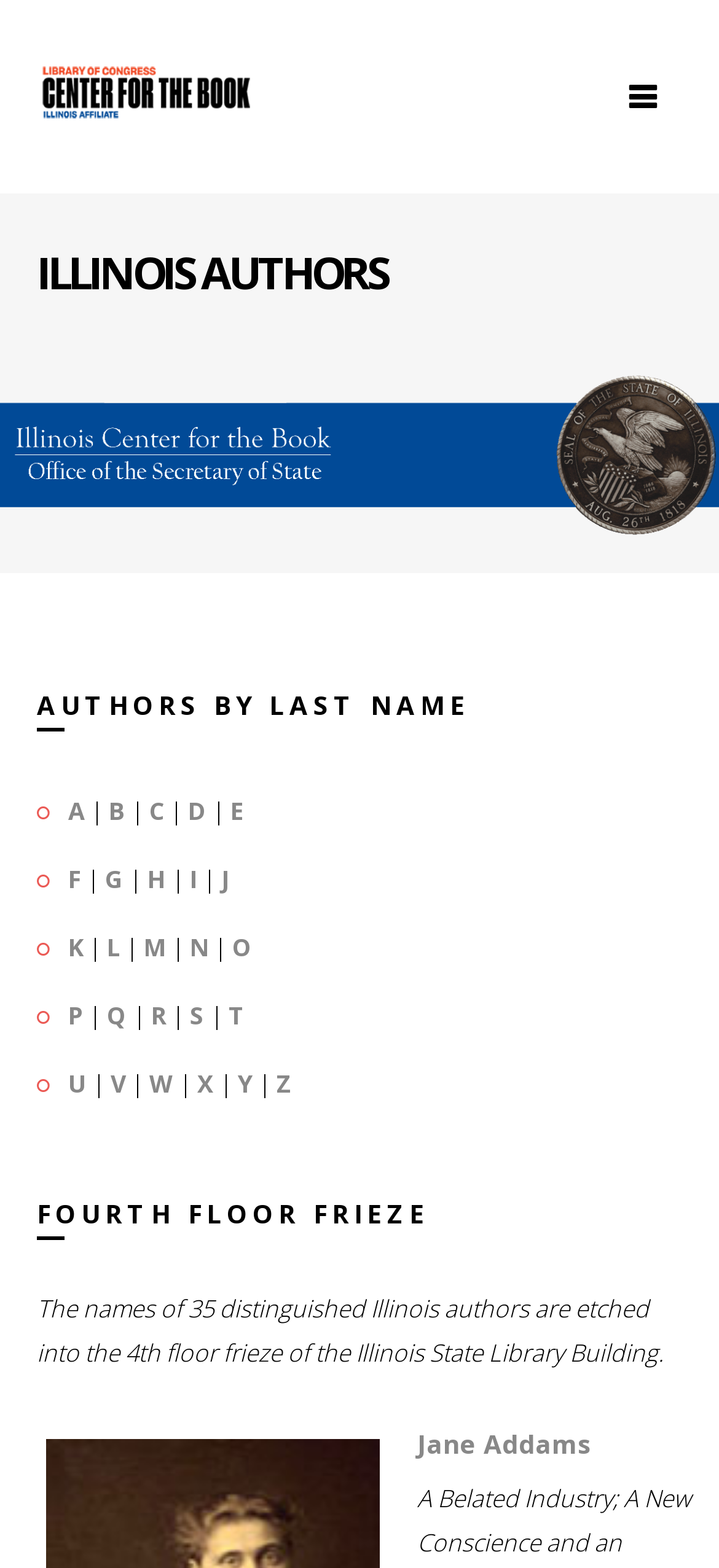Please identify the bounding box coordinates of the clickable area that will allow you to execute the instruction: "Click the link to authors with last name starting with A".

[0.095, 0.506, 0.118, 0.528]